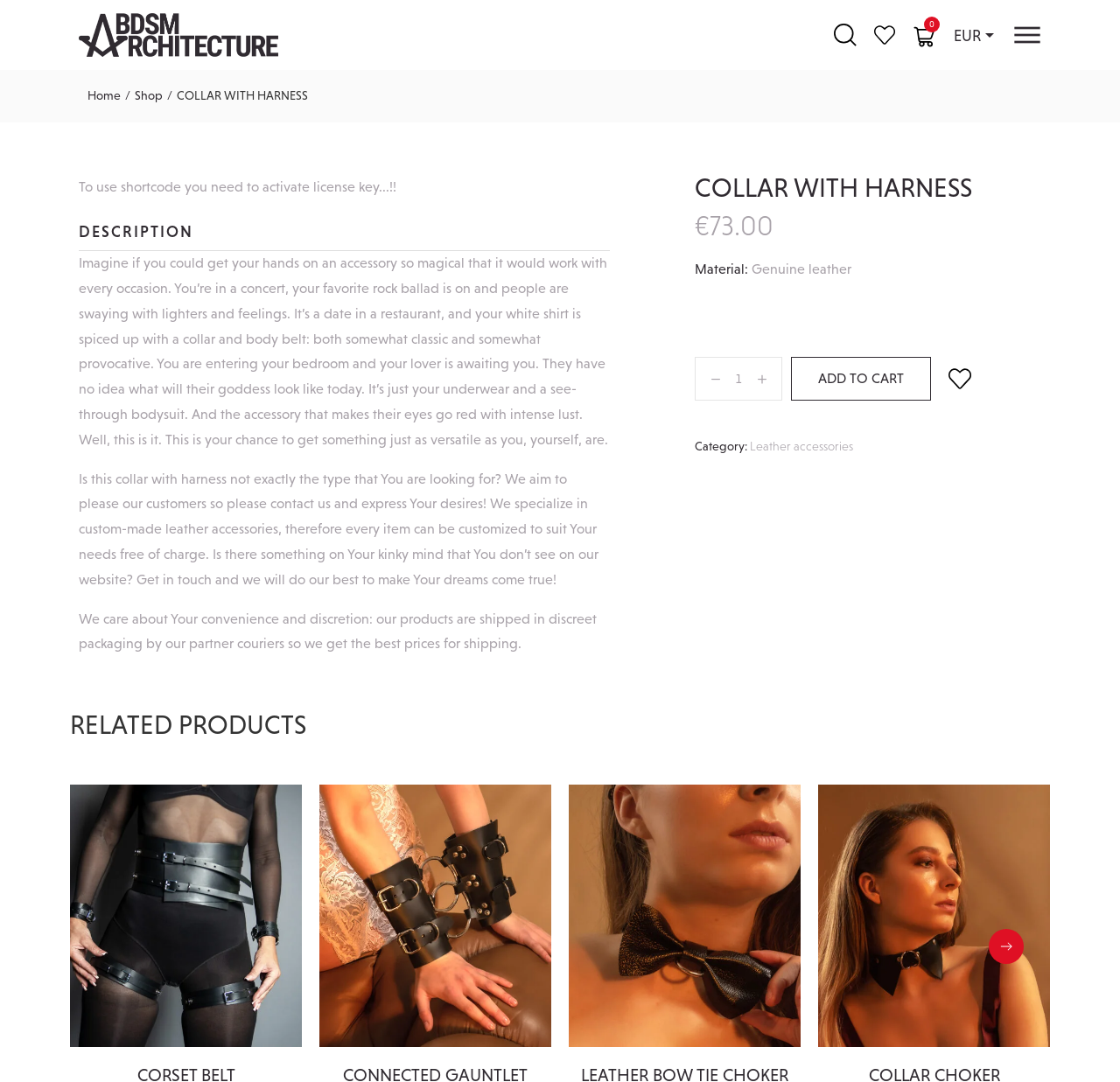Pinpoint the bounding box coordinates of the element to be clicked to execute the instruction: "View related products".

[0.062, 0.656, 0.938, 0.685]